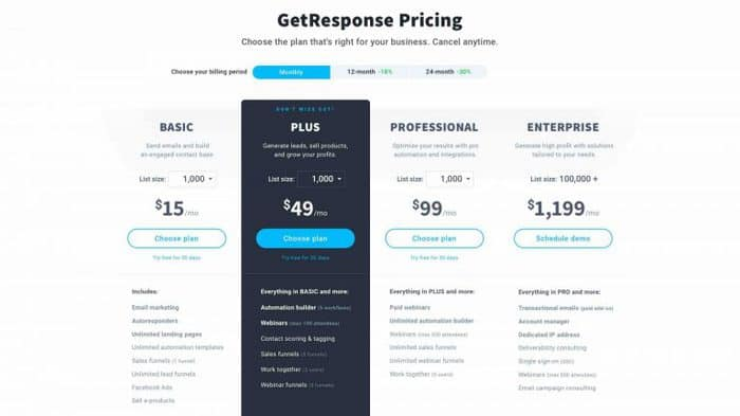How many subscribers are allowed in the Professional Plan? Refer to the image and provide a one-word or short phrase answer.

1,000